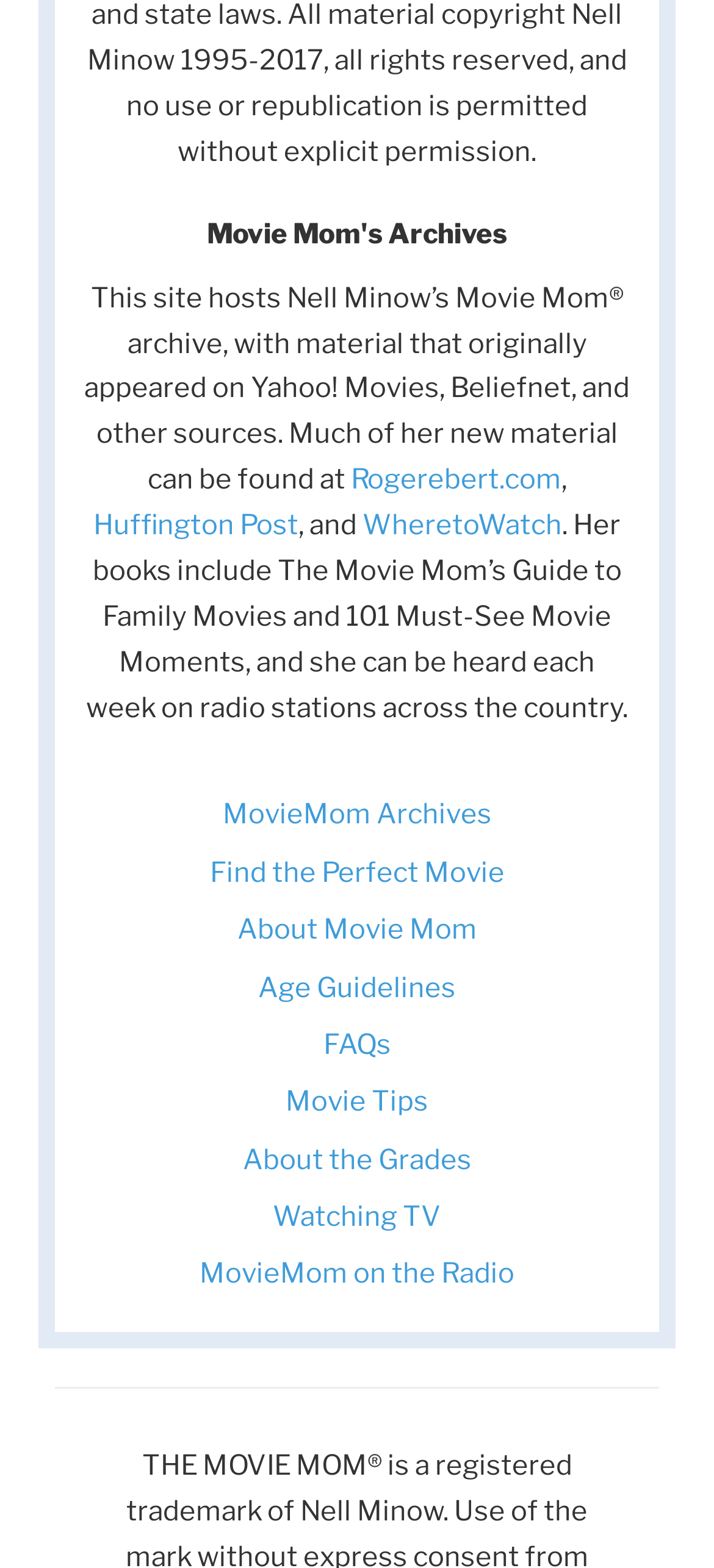Specify the bounding box coordinates for the region that must be clicked to perform the given instruction: "Go to HOME page".

None